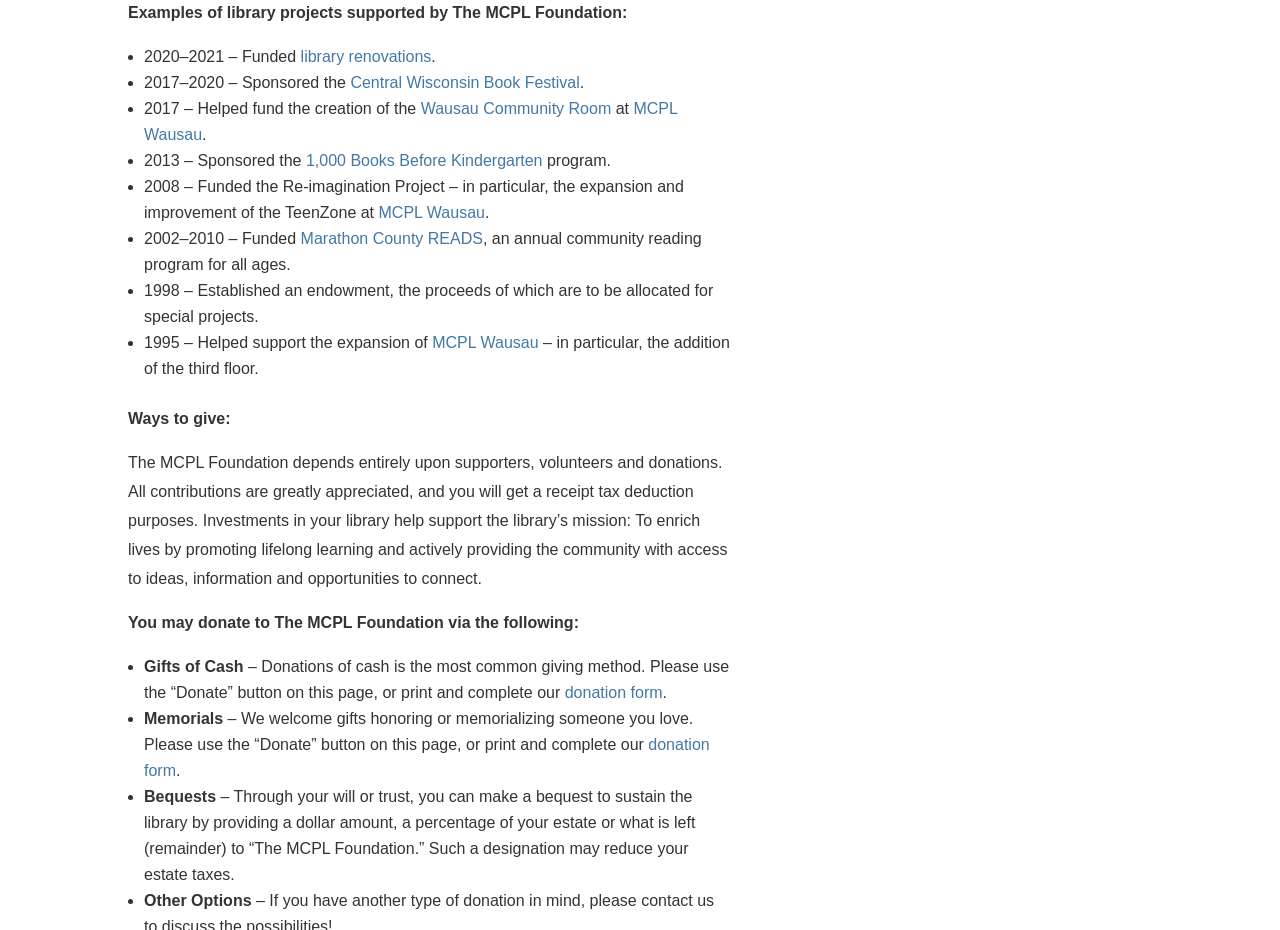Locate the bounding box coordinates of the clickable area to execute the instruction: "click the 'library renovations' link". Provide the coordinates as four float numbers between 0 and 1, represented as [left, top, right, bottom].

[0.235, 0.051, 0.337, 0.07]